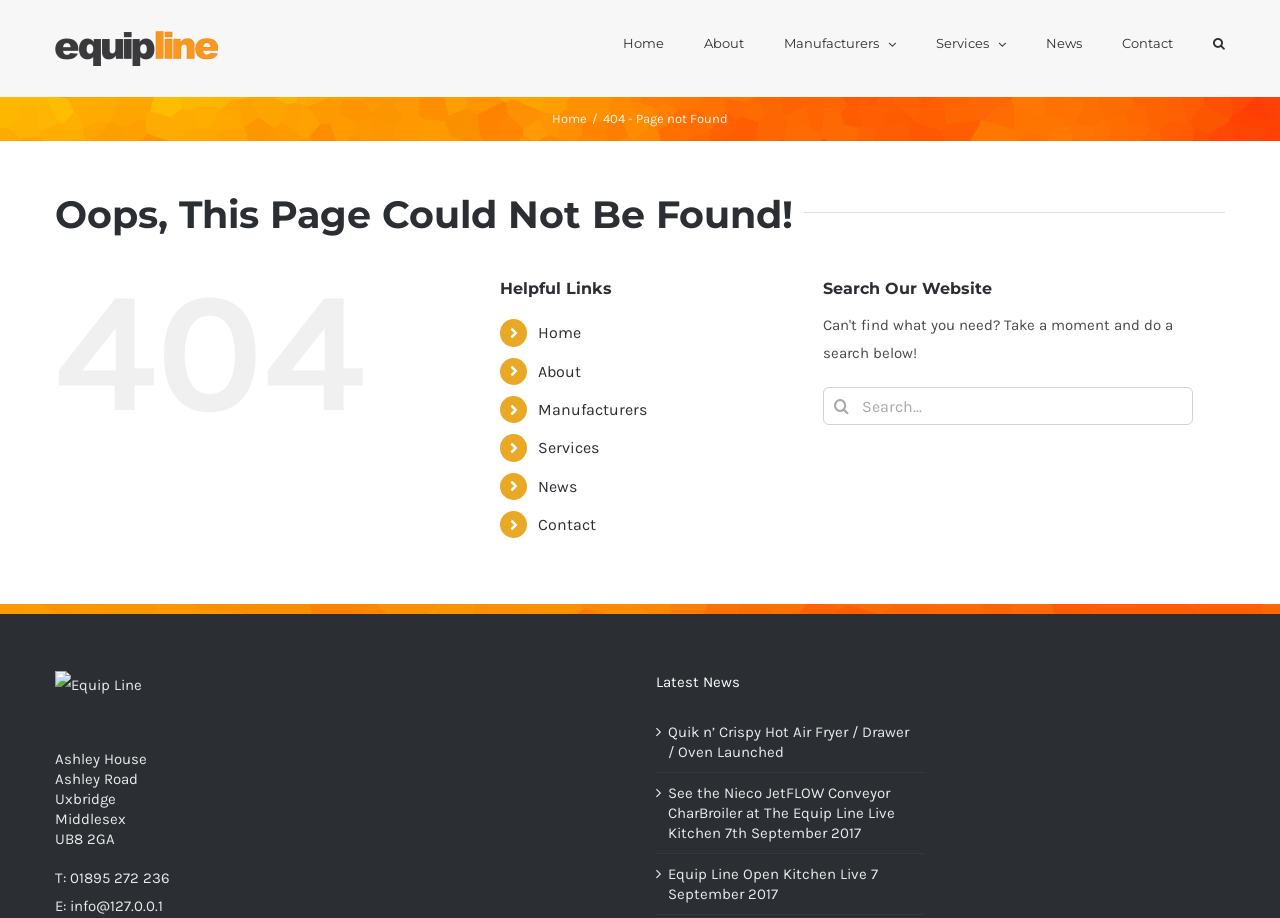Identify the bounding box coordinates of the area you need to click to perform the following instruction: "Click the Equip Line Logo".

[0.043, 0.034, 0.17, 0.072]